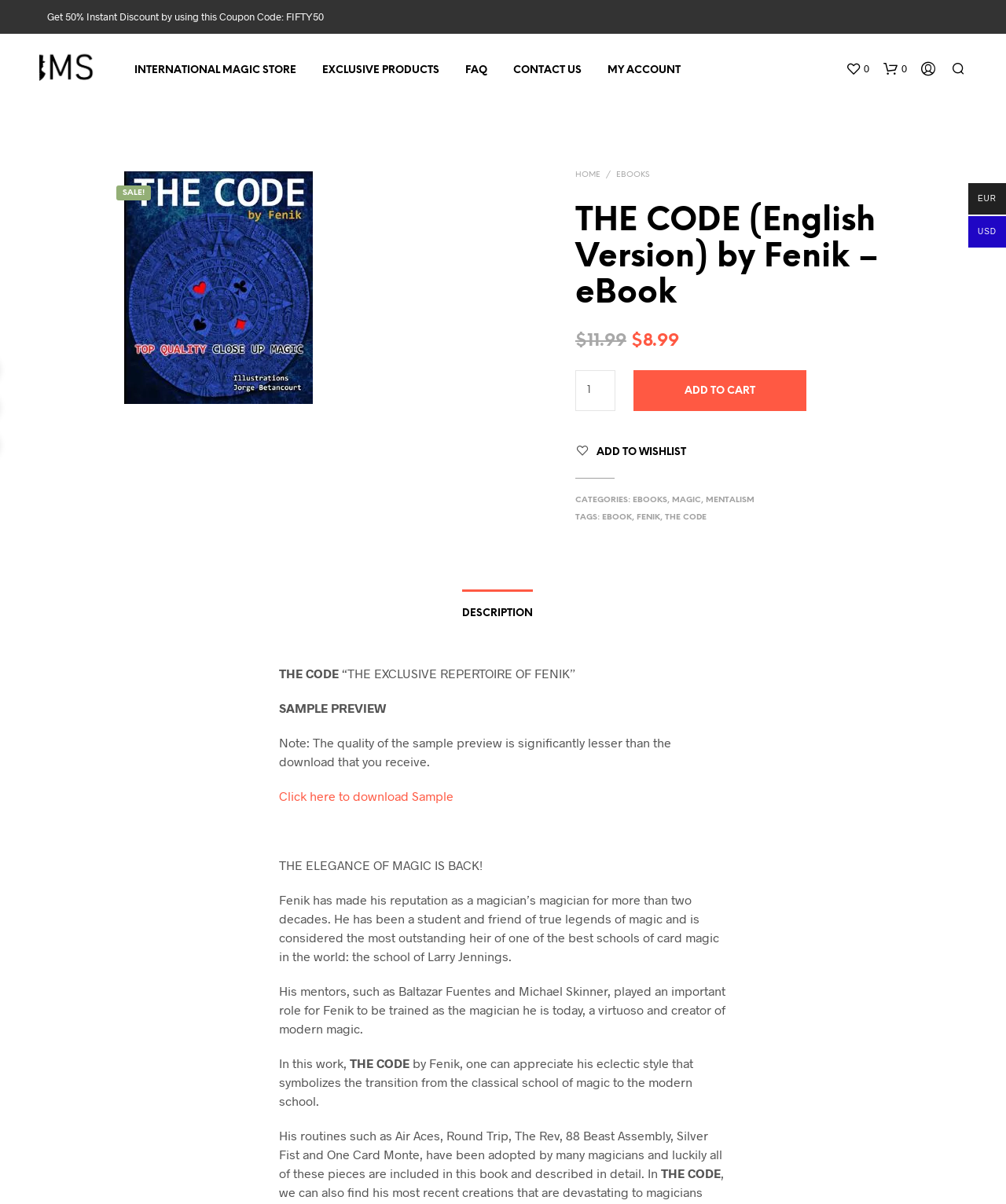Please find the bounding box coordinates of the section that needs to be clicked to achieve this instruction: "Click the 'Click here to download Sample' link".

[0.277, 0.655, 0.451, 0.667]